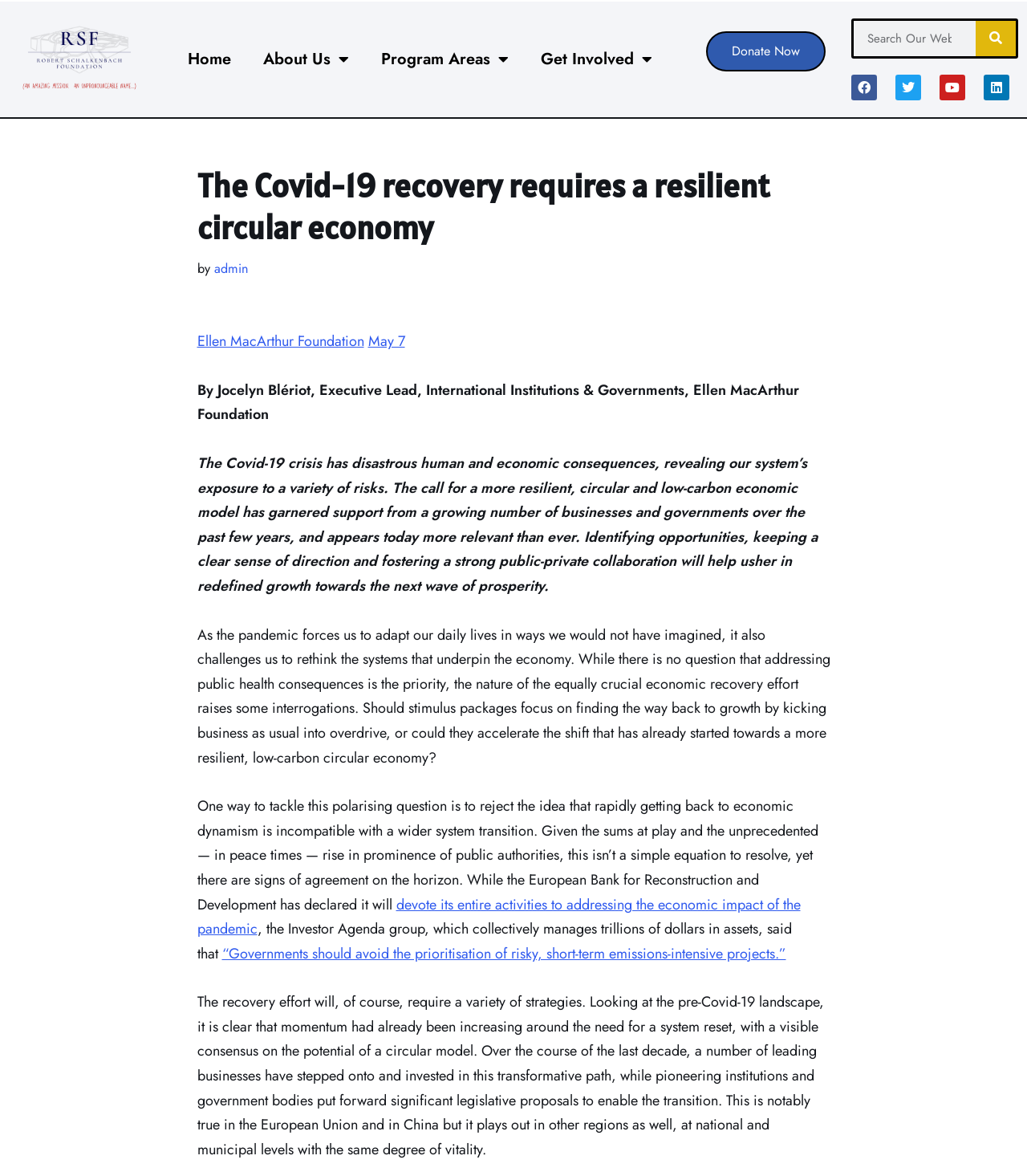Identify the bounding box coordinates of the element to click to follow this instruction: 'Read the article by admin'. Ensure the coordinates are four float values between 0 and 1, provided as [left, top, right, bottom].

[0.208, 0.22, 0.242, 0.236]